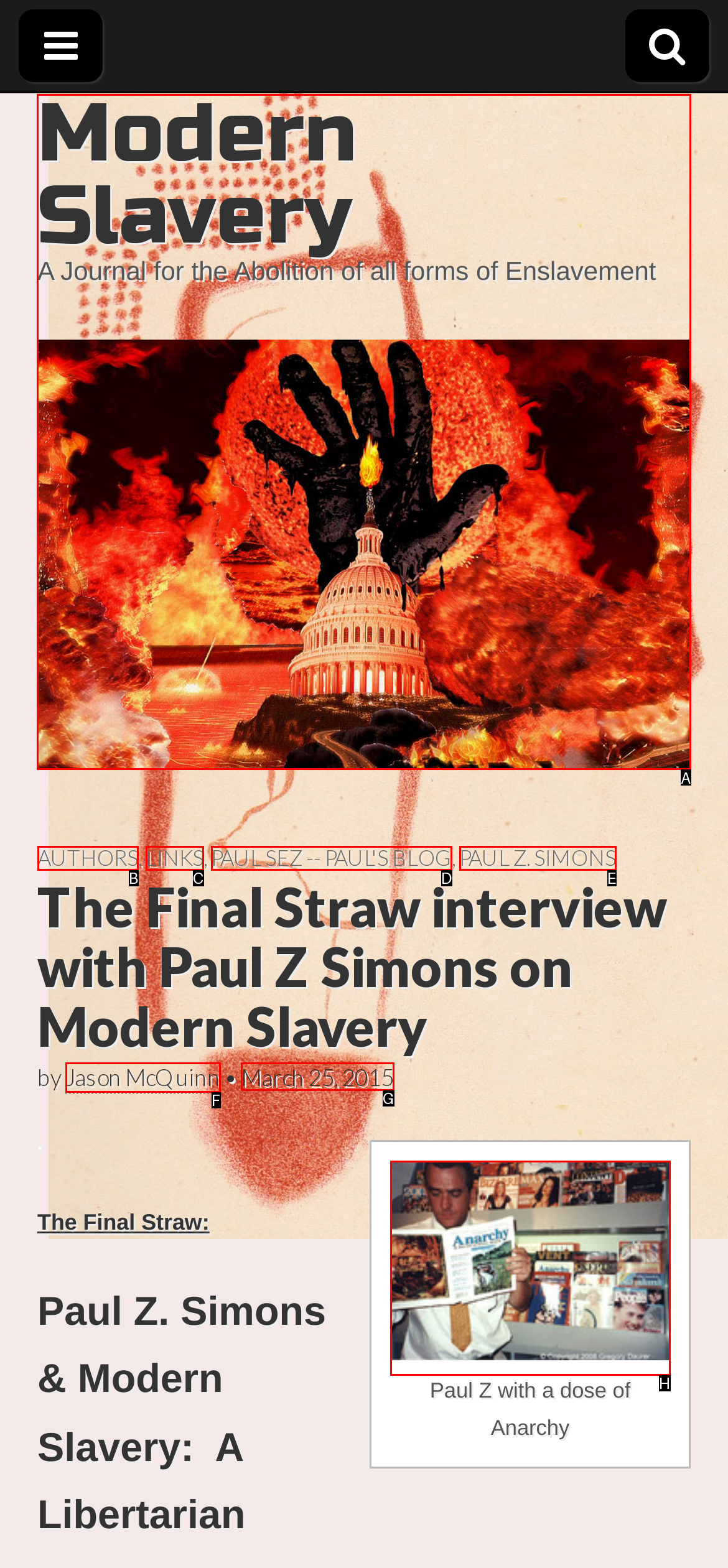Identify the correct option to click in order to accomplish the task: Explore the links related to Modern Slavery Provide your answer with the letter of the selected choice.

A